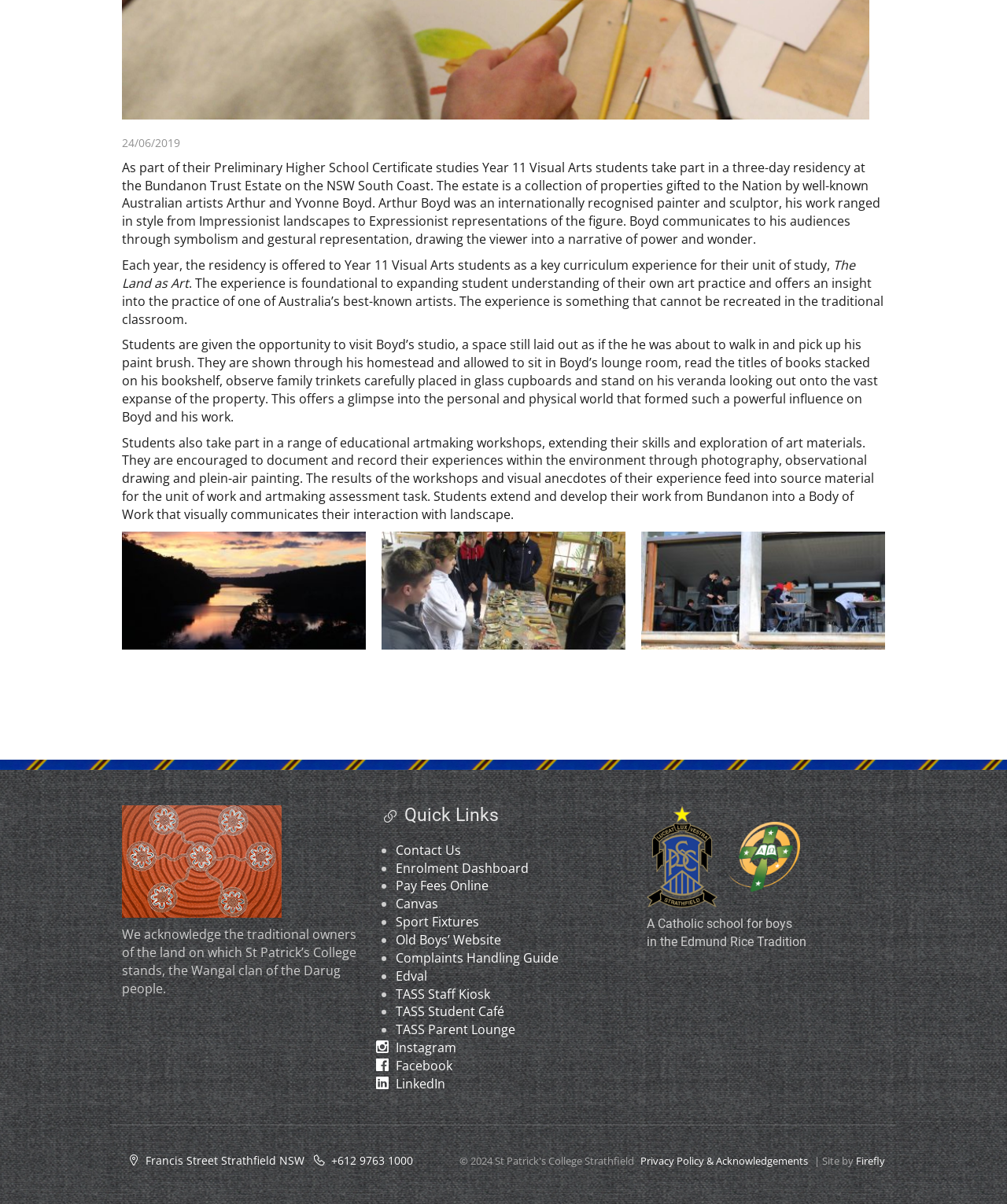What is the date mentioned at the top of the page?
Refer to the image and respond with a one-word or short-phrase answer.

24/06/2019